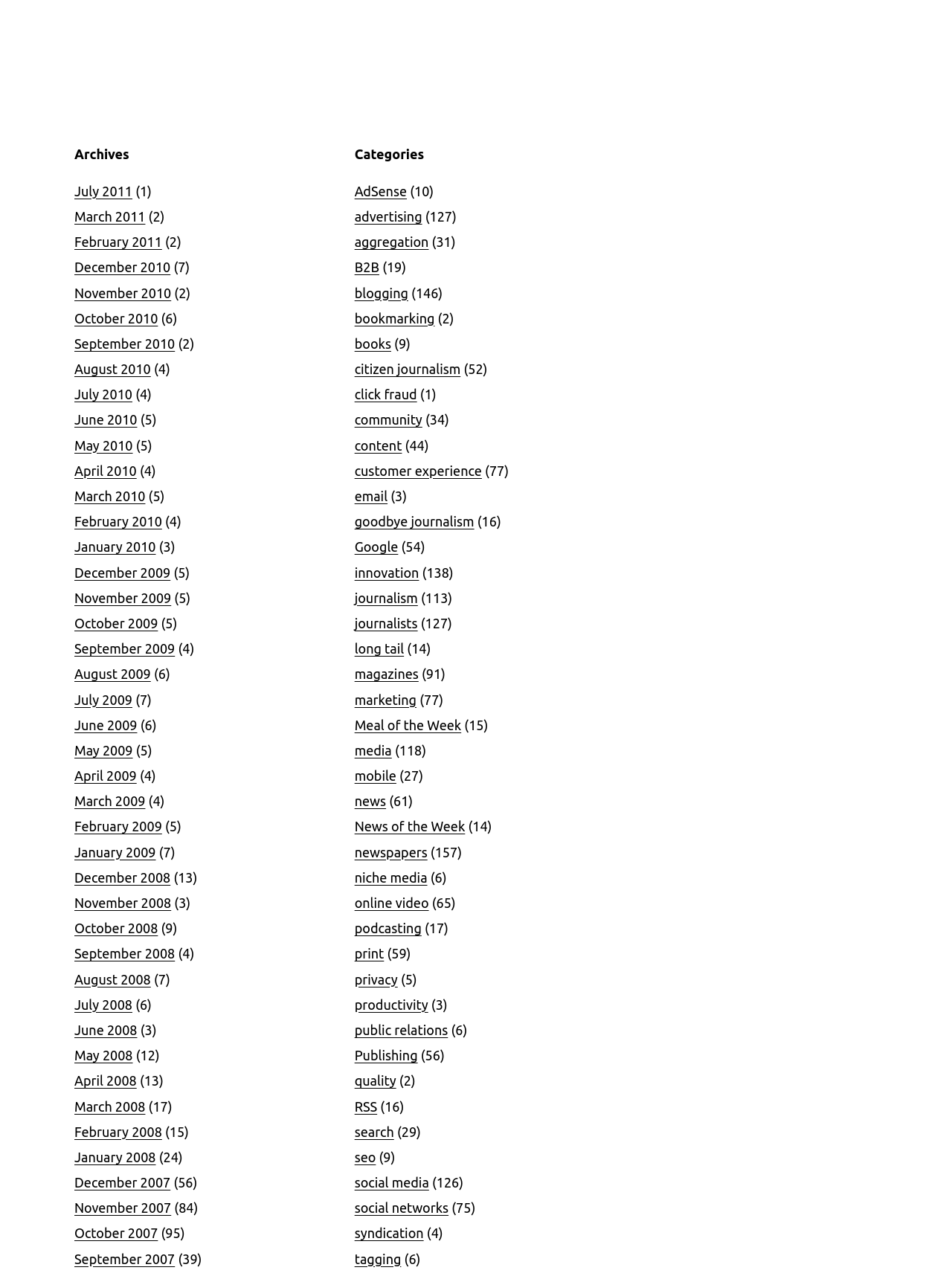Please determine the bounding box coordinates for the element that should be clicked to follow these instructions: "View archives for February 2011".

[0.078, 0.184, 0.17, 0.195]